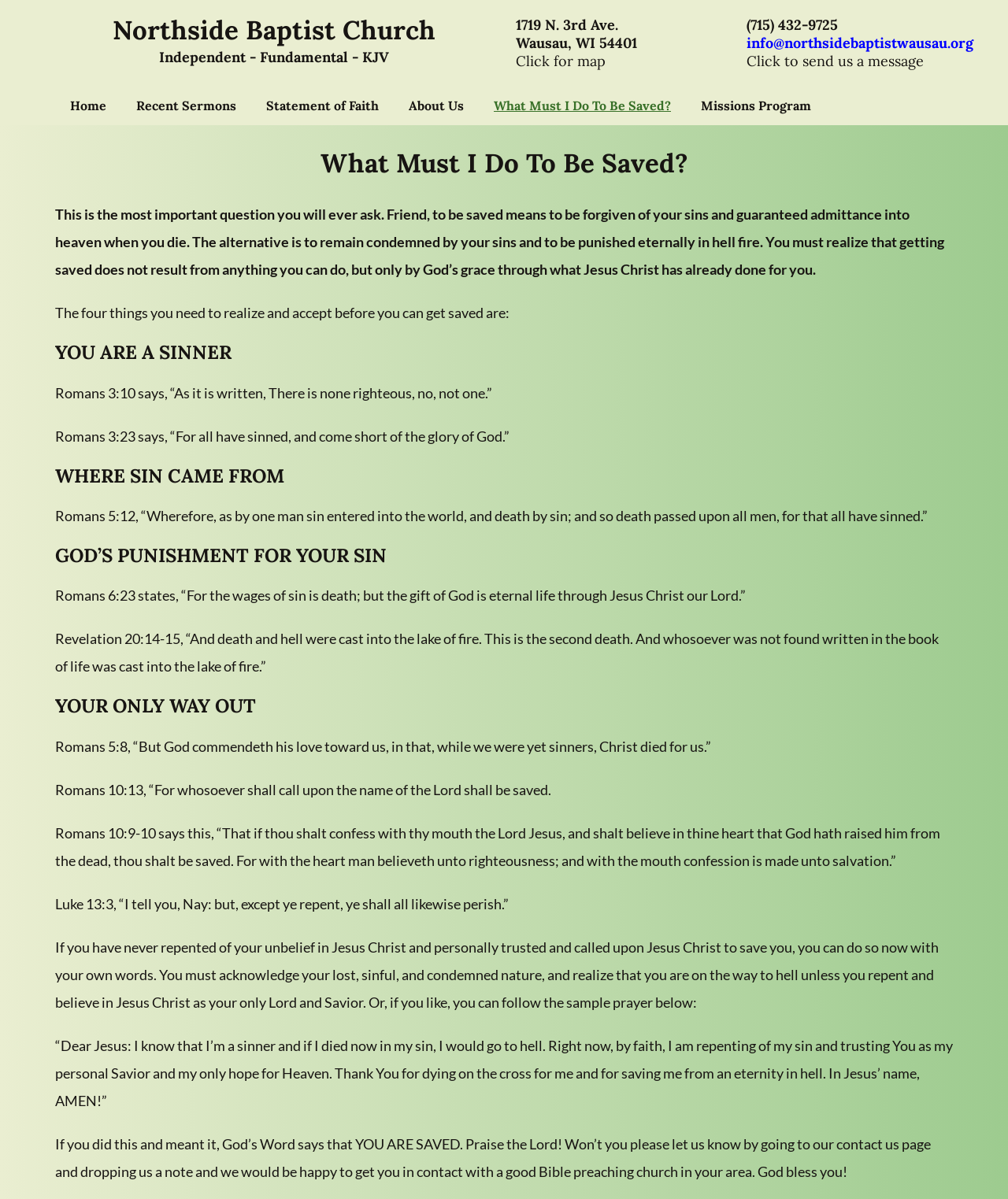Find the UI element described as: "About Us" and predict its bounding box coordinates. Ensure the coordinates are four float numbers between 0 and 1, [left, top, right, bottom].

[0.391, 0.072, 0.475, 0.104]